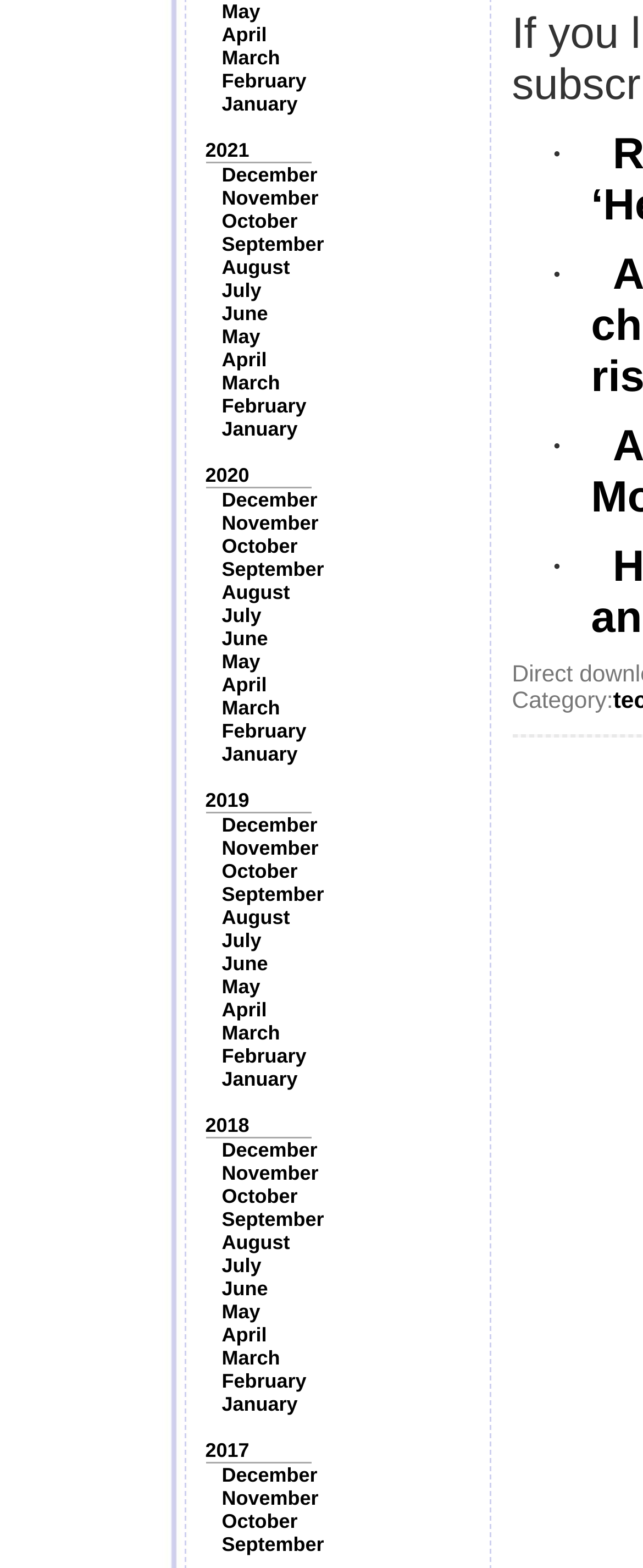Please provide a comprehensive response to the question below by analyzing the image: 
How many years are listed?

By counting the number of year links on the webpage, I found that there are 4 years listed, namely 2017, 2018, 2019, and 2020.